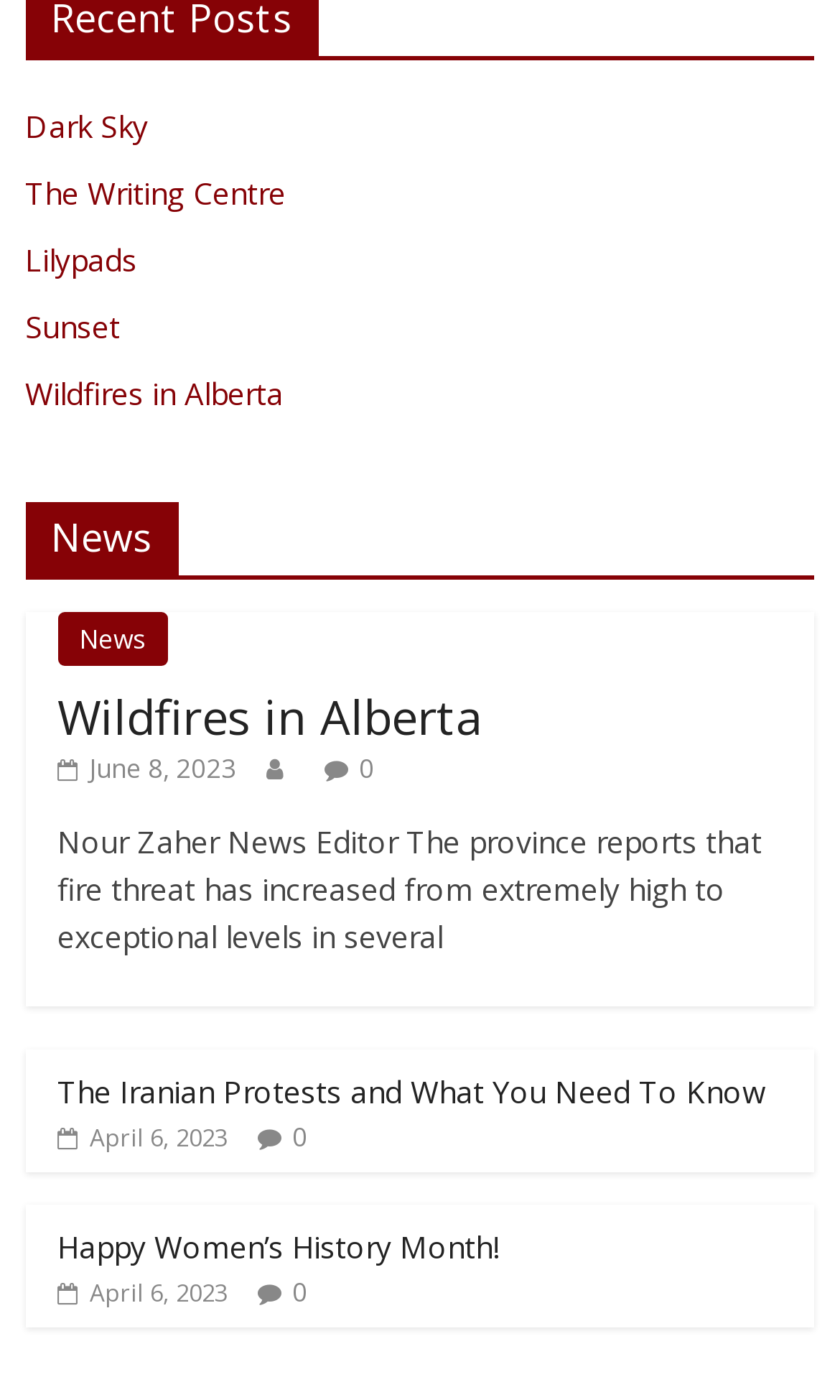Please specify the bounding box coordinates of the clickable region to carry out the following instruction: "Read the News heading". The coordinates should be four float numbers between 0 and 1, in the format [left, top, right, bottom].

[0.03, 0.359, 0.97, 0.414]